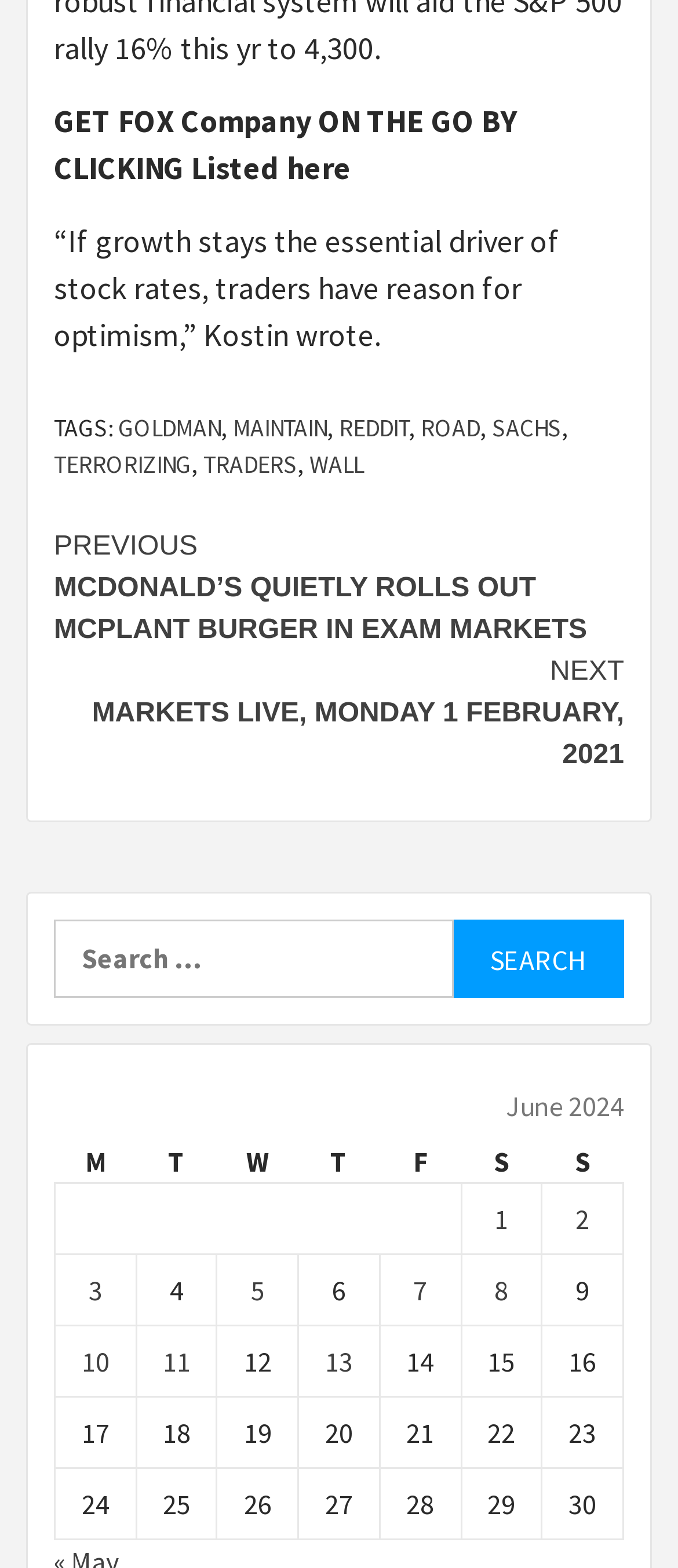Locate the bounding box coordinates of the clickable part needed for the task: "Click on 'Continue Reading'".

[0.079, 0.325, 0.921, 0.507]